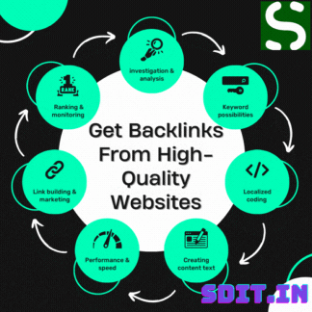From the details in the image, provide a thorough response to the question: What is the text at the bottom of the image?

I examined the caption and found that at the bottom of the image, there is a text 'SDIT.IN' in bold purple letters, which indicates the branding associated with the information presented.